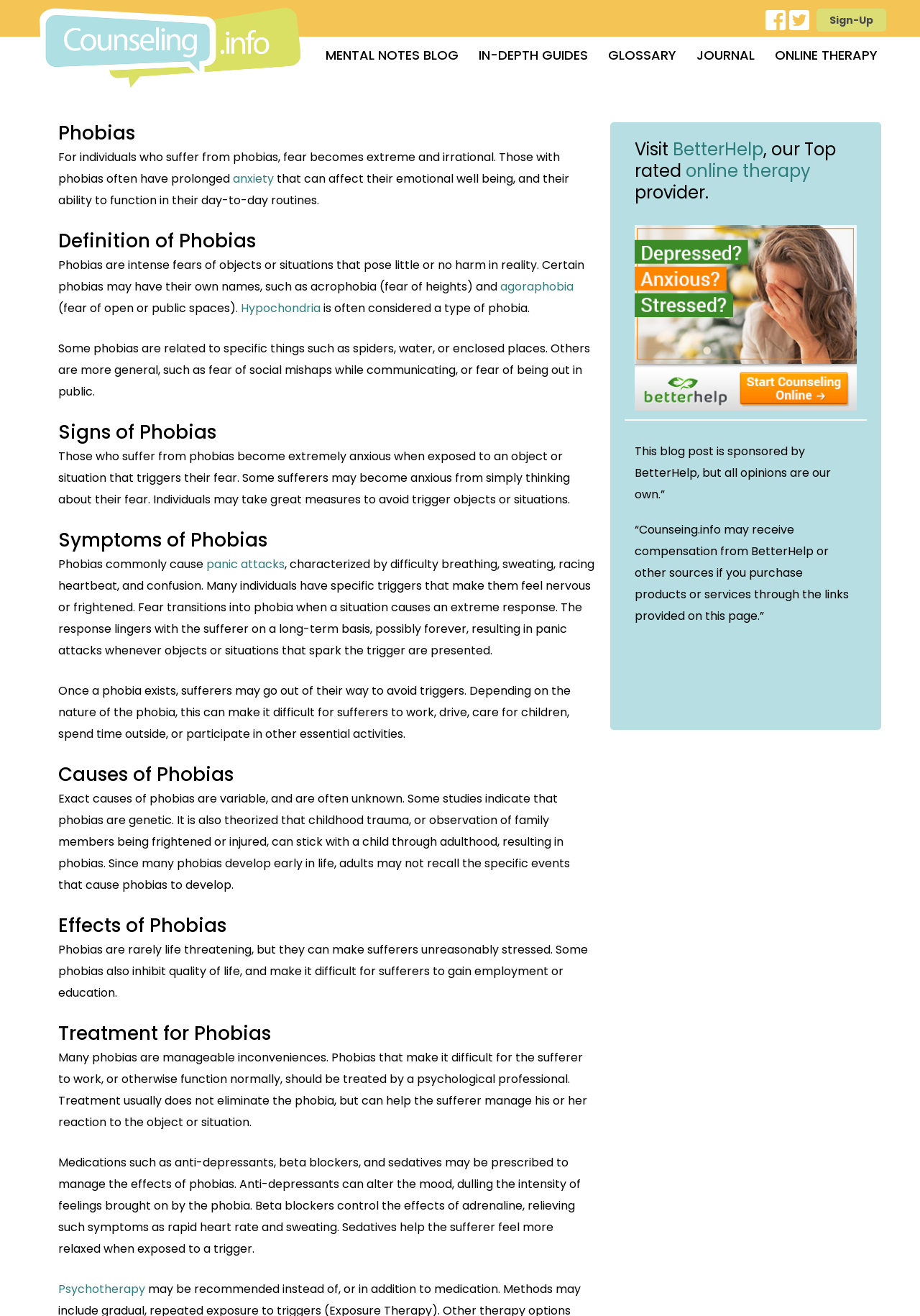What is the main topic of this webpage?
Using the image provided, answer with just one word or phrase.

Phobias